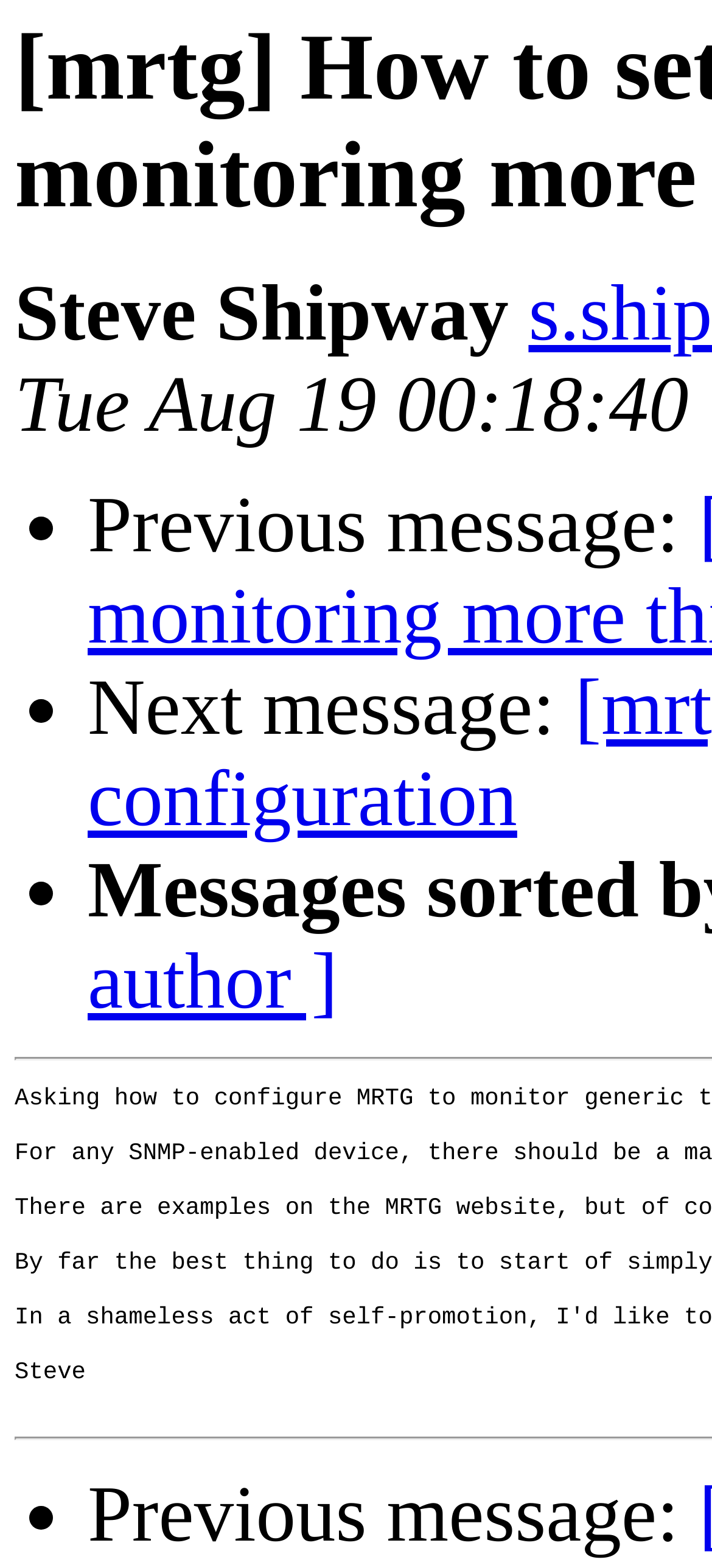How many times does the text 'Previous message:' appear?
Give a single word or phrase as your answer by examining the image.

2